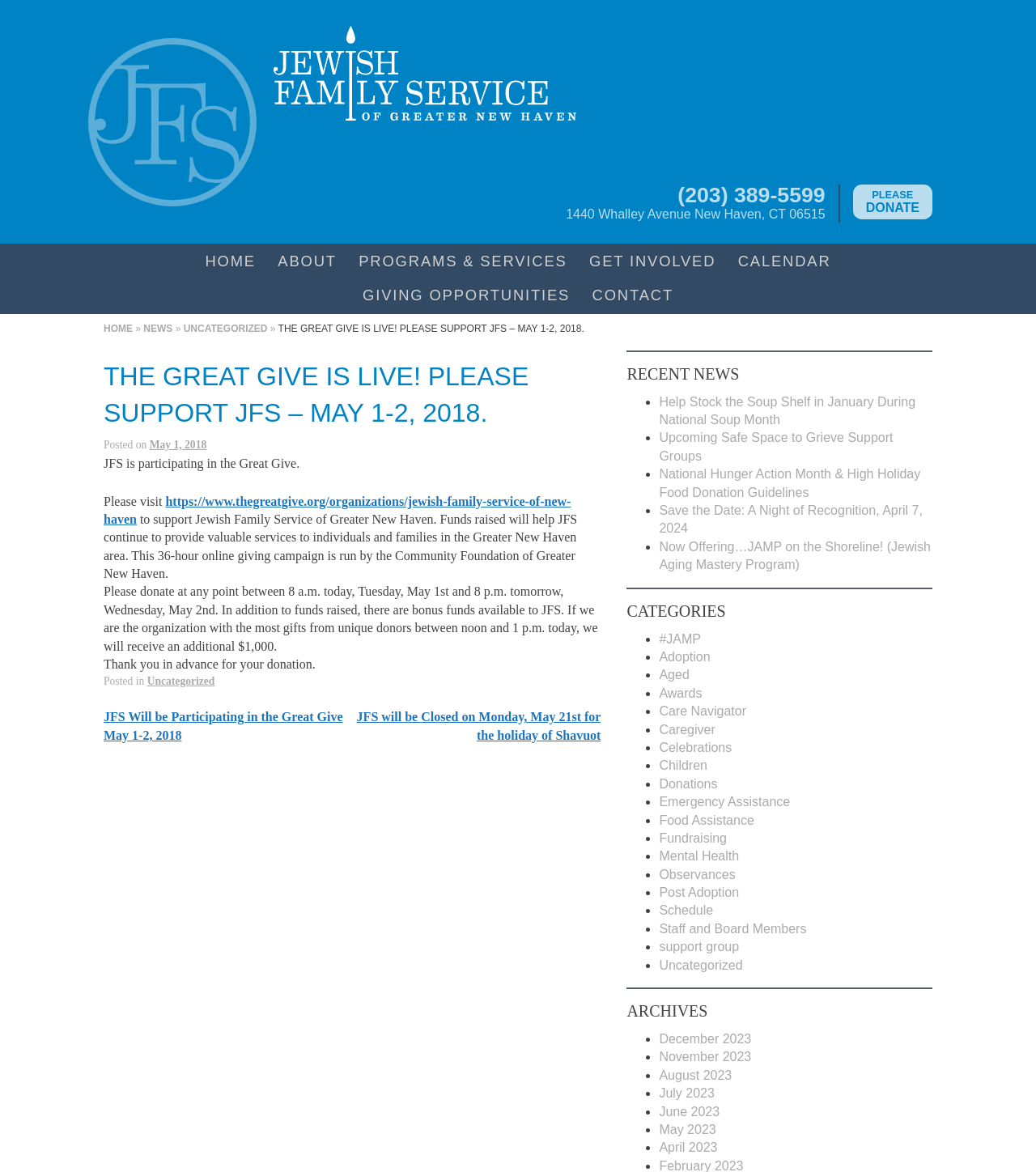What is the address of Jewish Family Service of Greater New Haven?
Using the image as a reference, deliver a detailed and thorough answer to the question.

I found the address by looking at the static text elements with the bounding box coordinates [0.546, 0.177, 0.667, 0.188] and [0.667, 0.177, 0.797, 0.188] which contain the text '1440 Whalley Avenue' and 'New Haven, CT 06515' respectively.